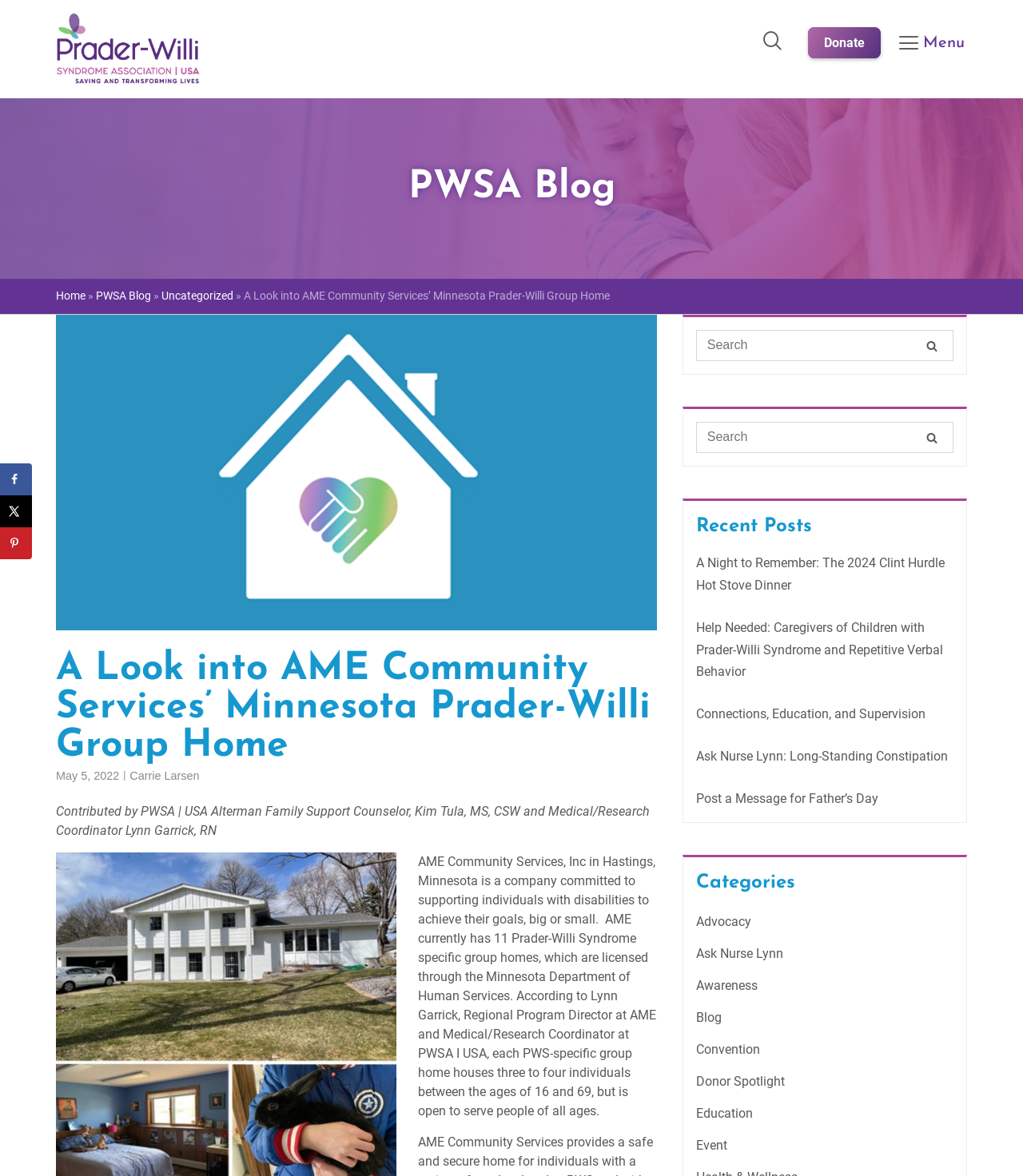Refer to the image and provide an in-depth answer to the question:
How many individuals are housed in each PWS-specific group home?

According to the webpage content, each PWS-specific group home houses three to four individuals between the ages of 16 and 69, as stated in the text 'each PWS-specific group home houses three to four individuals between the ages of 16 and 69, but is open to serve people of all ages'.